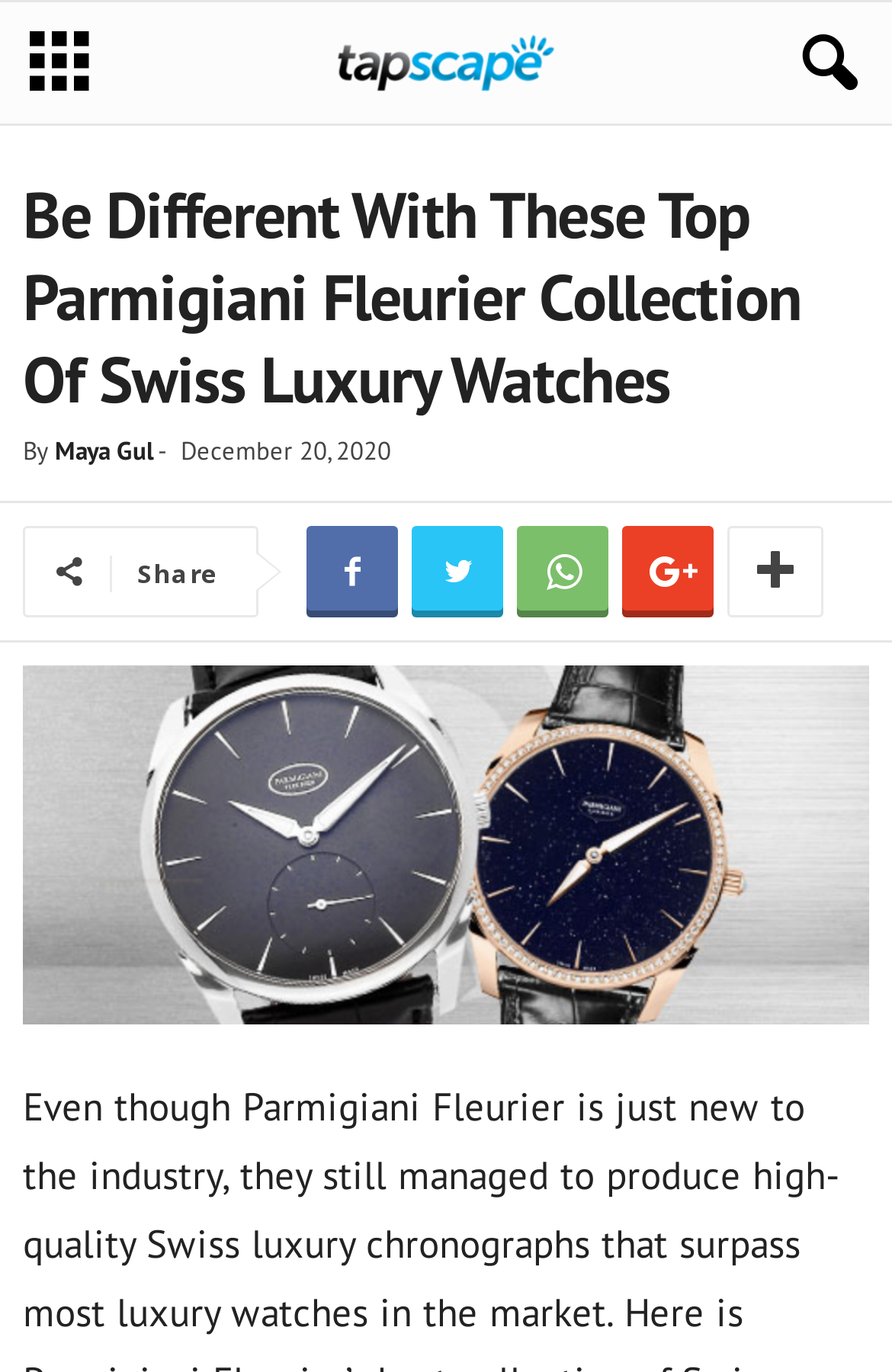Determine the heading of the webpage and extract its text content.

Be Different With These Top Parmigiani Fleurier Collection Of Swiss Luxury Watches